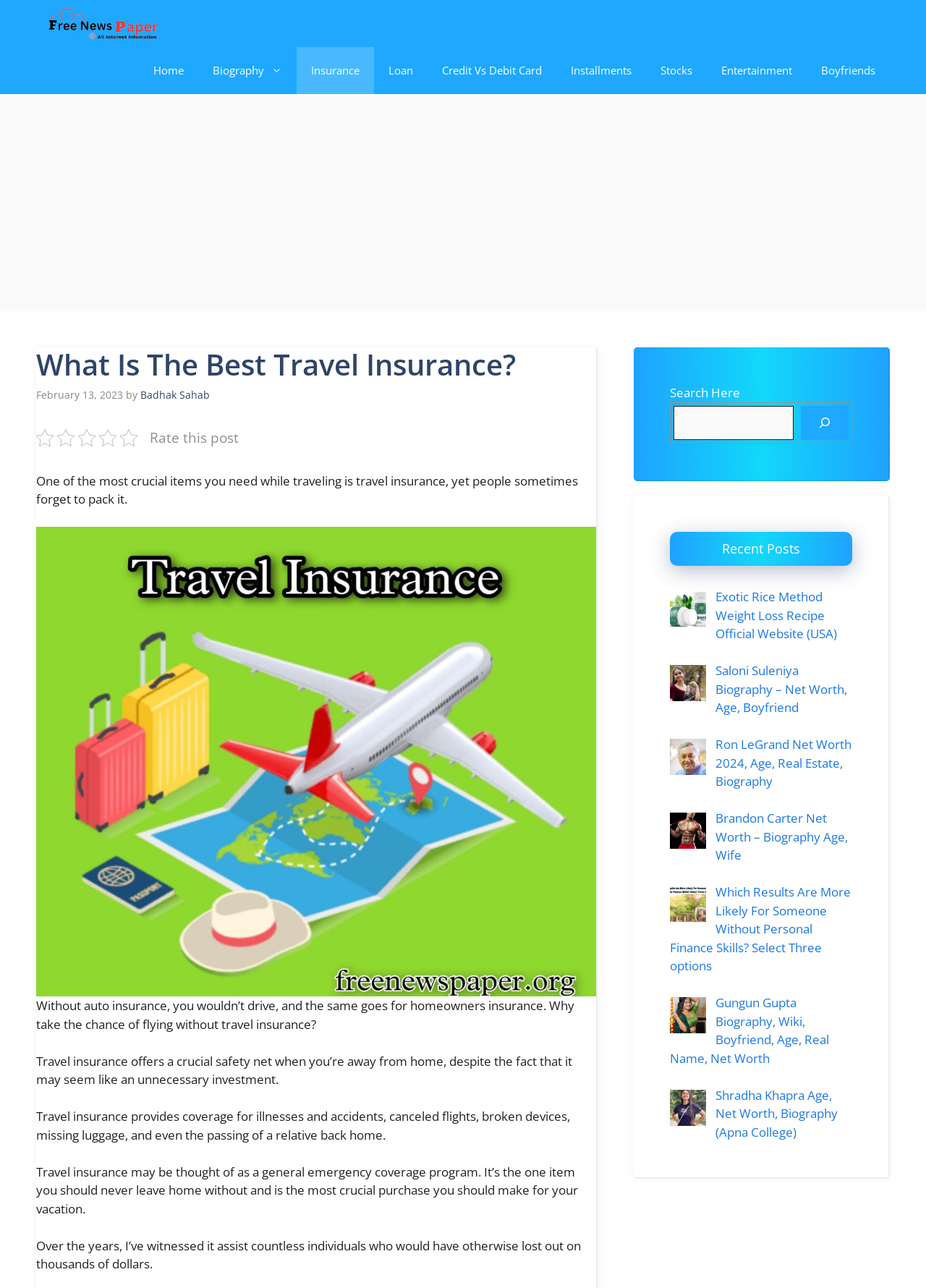Determine the bounding box coordinates of the clickable element necessary to fulfill the instruction: "Read the 'What Is The Best Travel Insurance?' article". Provide the coordinates as four float numbers within the 0 to 1 range, i.e., [left, top, right, bottom].

[0.039, 0.27, 0.644, 0.297]